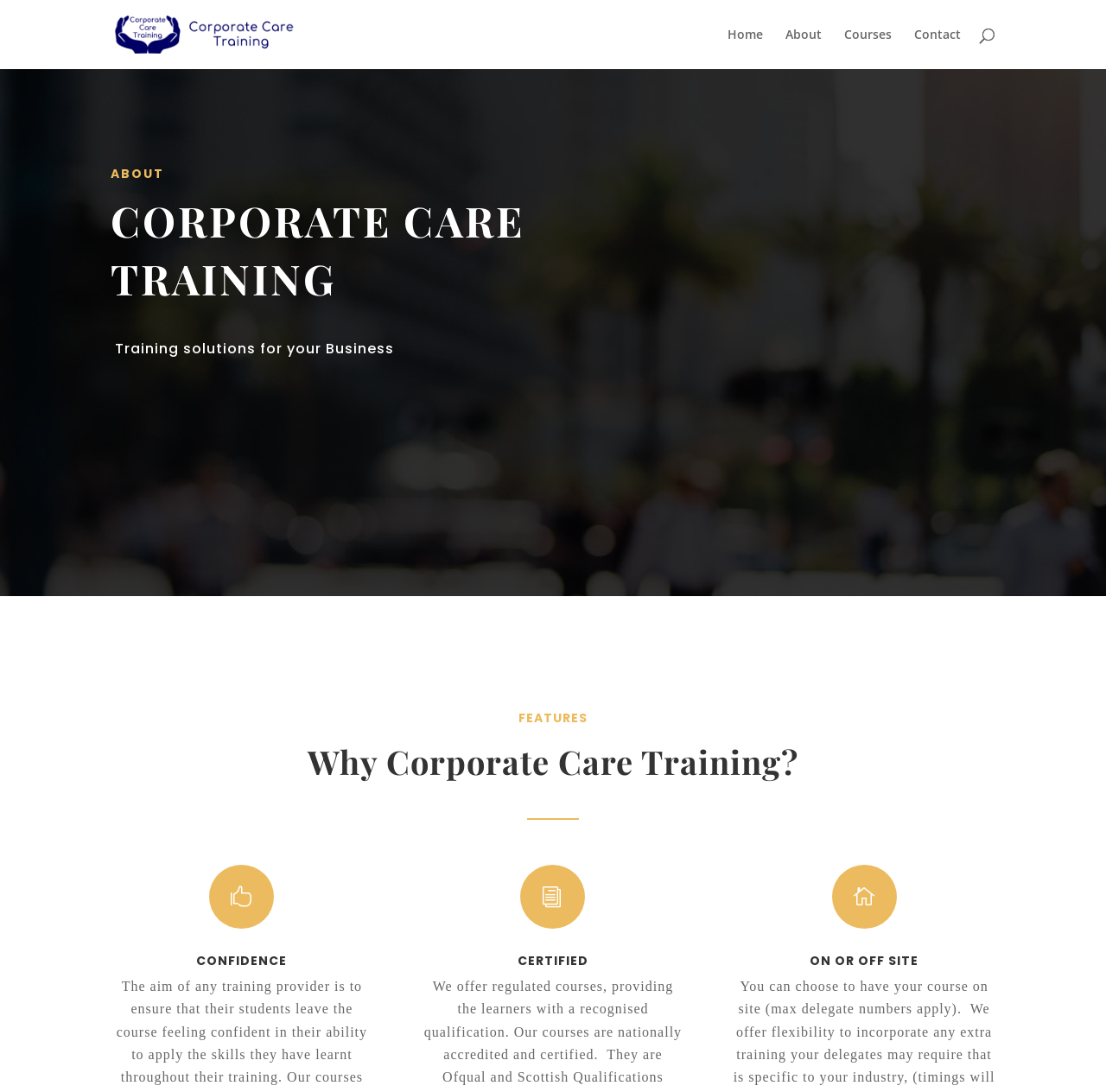Review the image closely and give a comprehensive answer to the question: What is the name of the company?

The name of the company can be found in the top-left corner of the webpage, where it is written as 'Corporate Care Training' in a logo format, and also as a link below it.